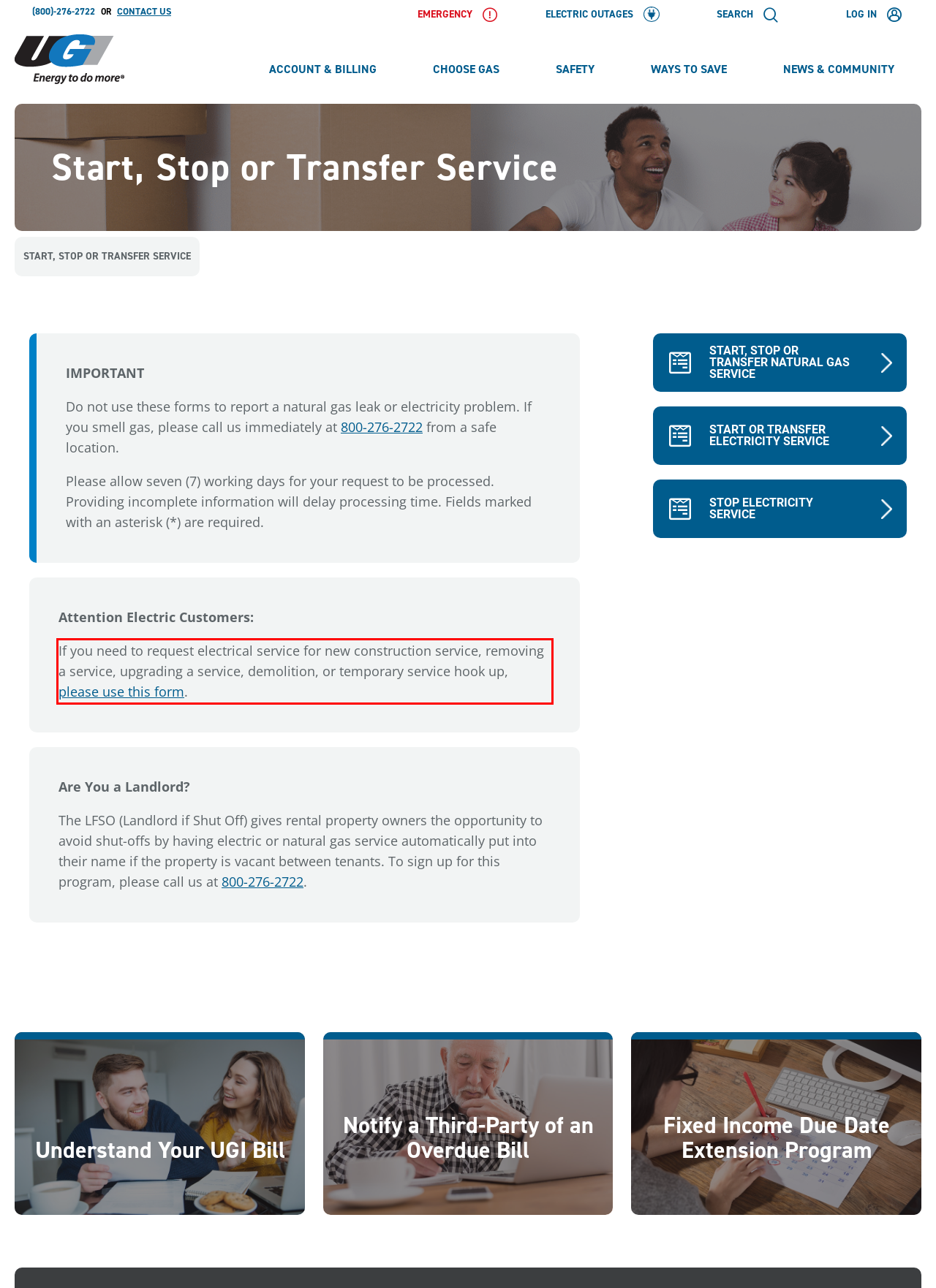Please examine the webpage screenshot containing a red bounding box and use OCR to recognize and output the text inside the red bounding box.

If you need to request electrical service for new construction service, removing a service, upgrading a service, demolition, or temporary service hook up, please use this form.